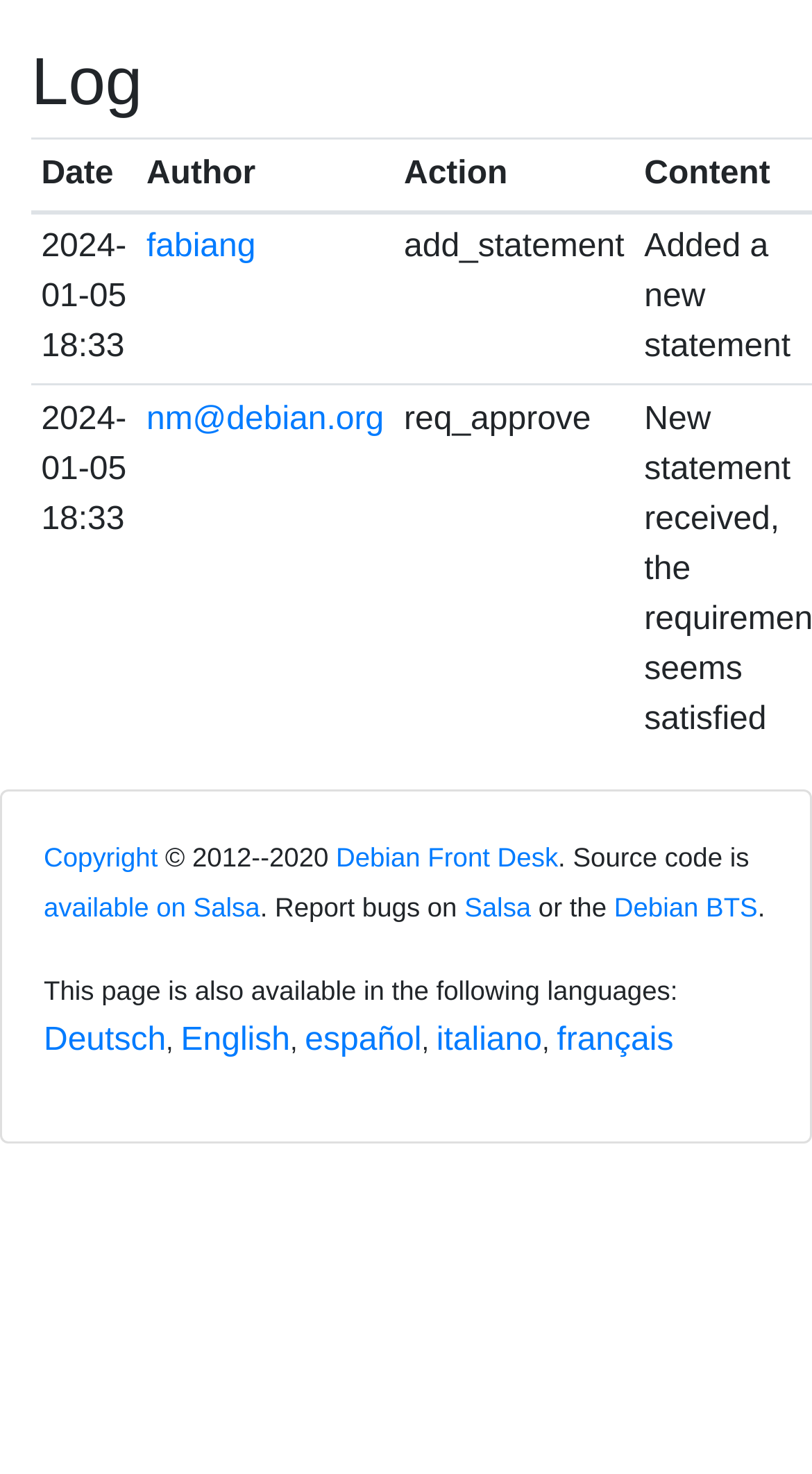Can you provide the bounding box coordinates for the element that should be clicked to implement the instruction: "Browse the 'Fashion' section"?

None